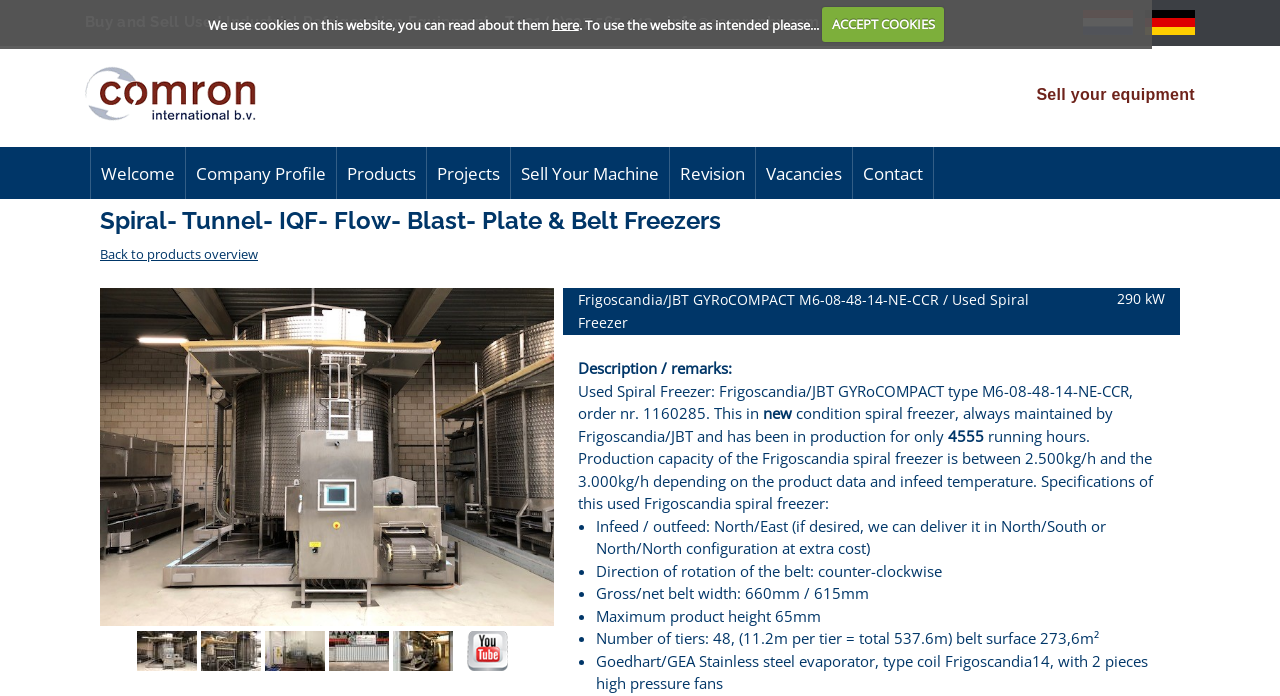Identify the bounding box coordinates of the part that should be clicked to carry out this instruction: "Click the 'Sell your equipment' link".

[0.81, 0.123, 0.934, 0.149]